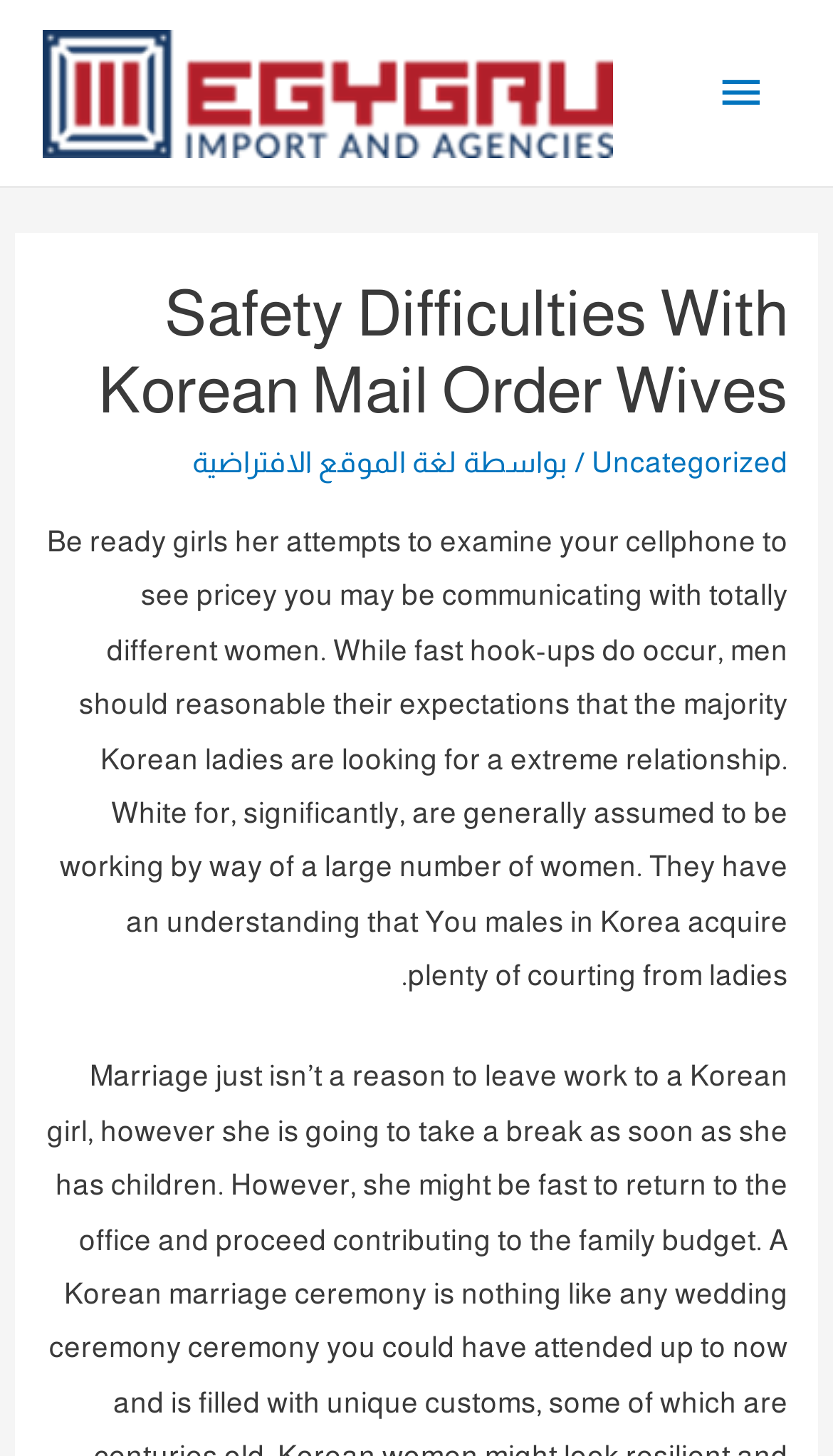Using the format (top-left x, top-left y, bottom-right x, bottom-right y), and given the element description, identify the bounding box coordinates within the screenshot: لغة الموقع الافتراضية

[0.231, 0.307, 0.549, 0.329]